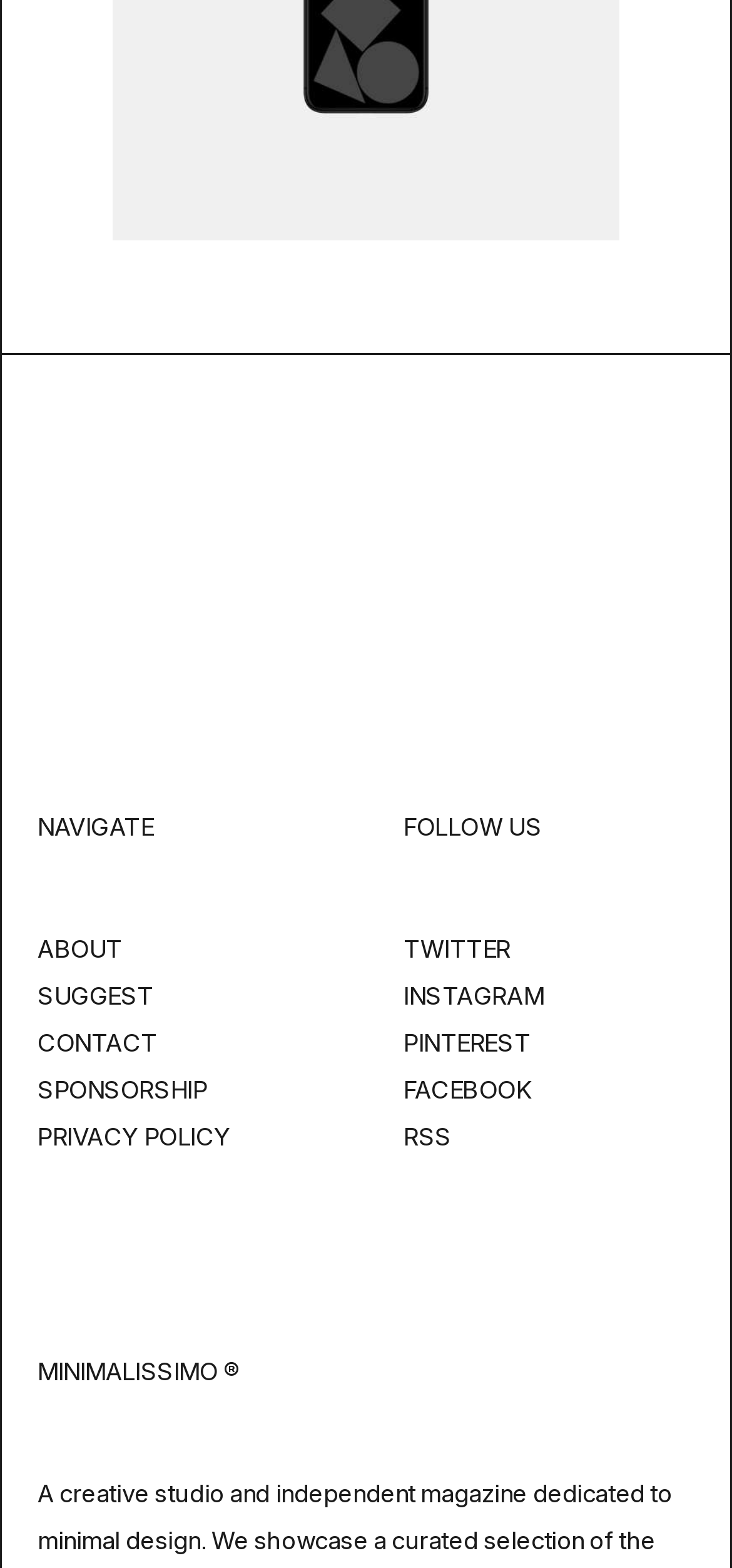What is the name of the brand?
Answer the question based on the image using a single word or a brief phrase.

MINIMALISSIMO